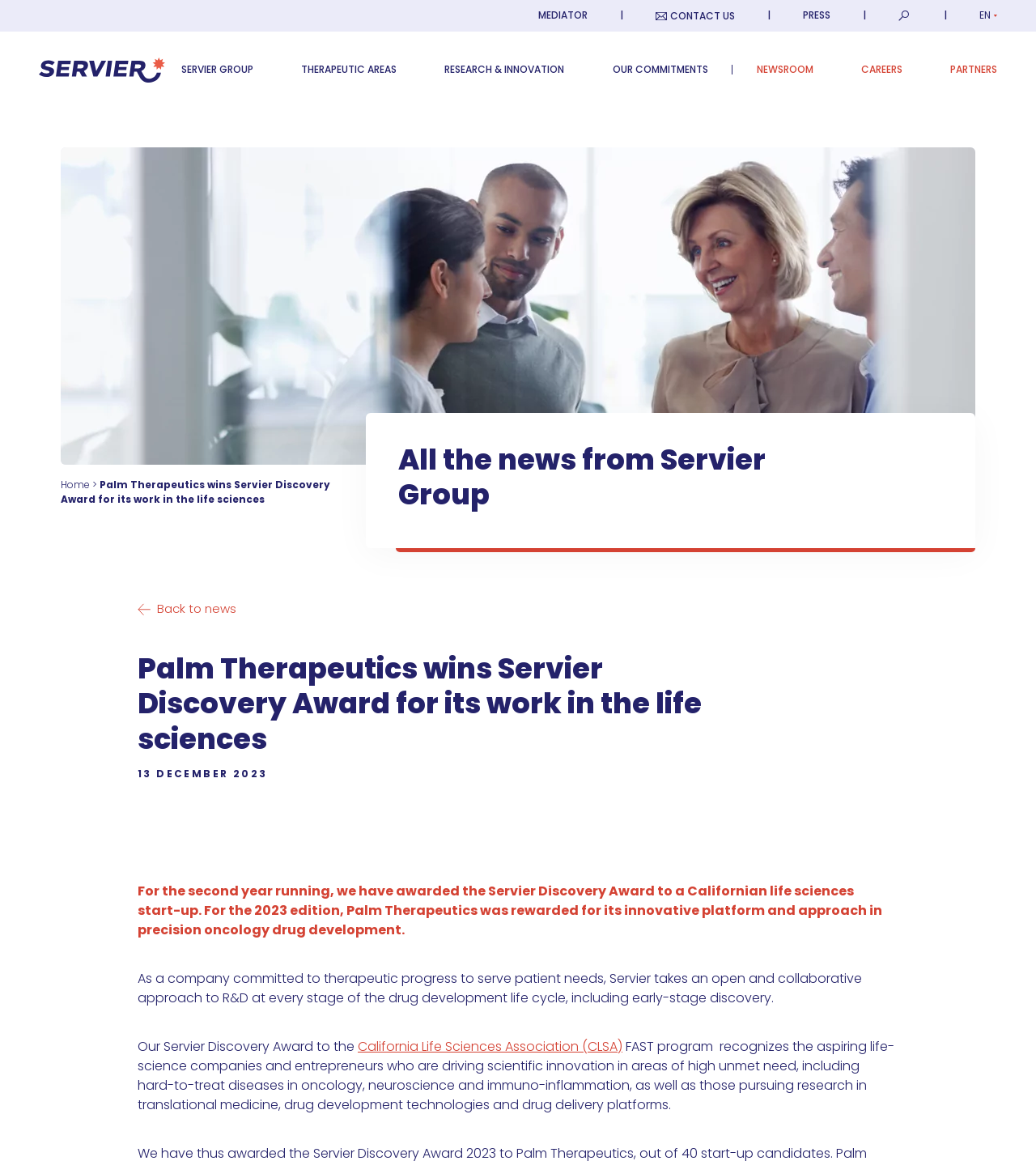Find the bounding box coordinates of the clickable area that will achieve the following instruction: "Read NEWSROOM page".

[0.73, 0.056, 0.785, 0.064]